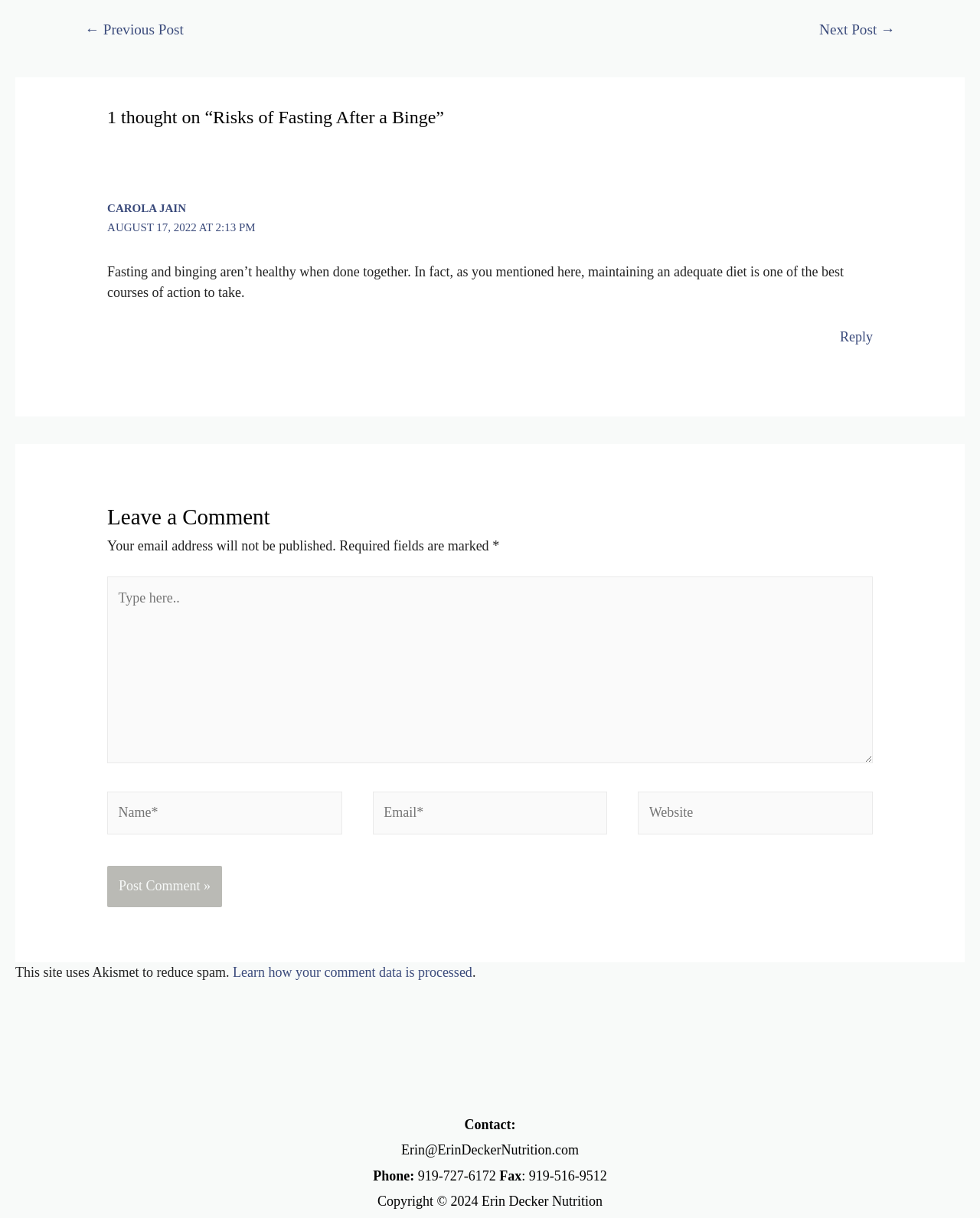Specify the bounding box coordinates of the area that needs to be clicked to achieve the following instruction: "Type in the comment box".

[0.109, 0.474, 0.891, 0.627]